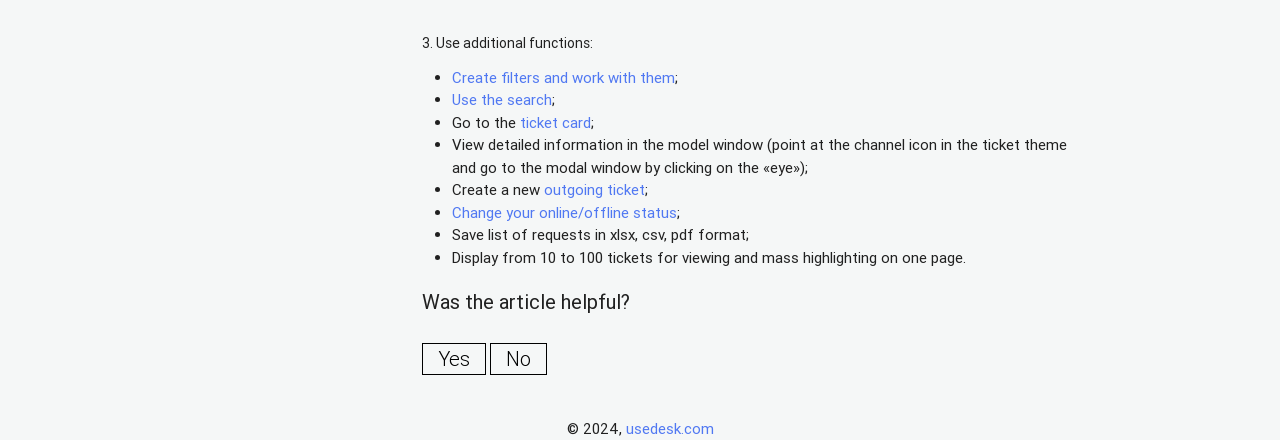Locate the bounding box coordinates of the clickable region necessary to complete the following instruction: "Go to the ticket card". Provide the coordinates in the format of four float numbers between 0 and 1, i.e., [left, top, right, bottom].

[0.406, 0.256, 0.461, 0.299]